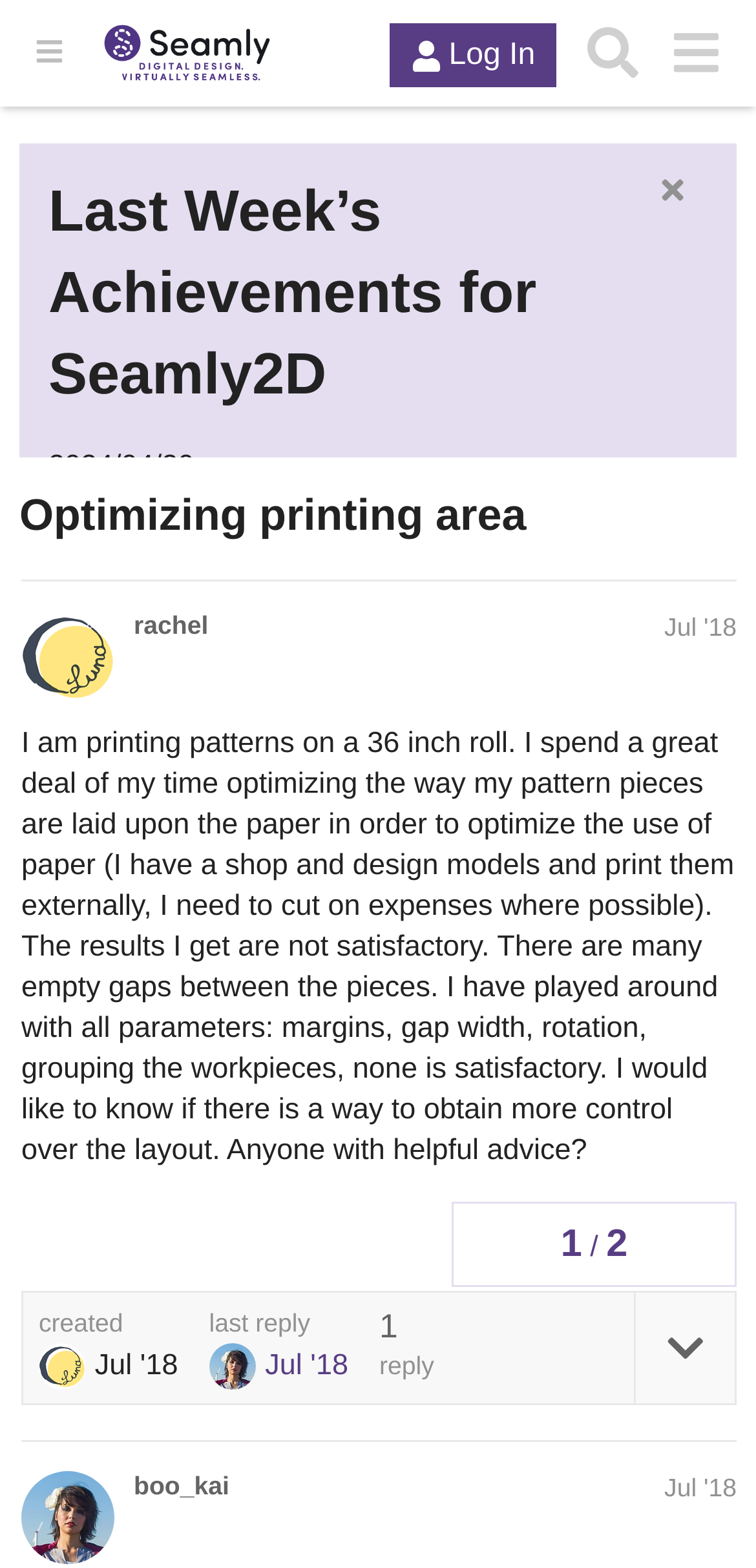What is the size of the roll used by @rachel for printing patterns?
Based on the content of the image, thoroughly explain and answer the question.

The size of the roll used by @rachel for printing patterns can be found in the text section of the post, where it is written as 'I am printing patterns on a 36 inch roll'.